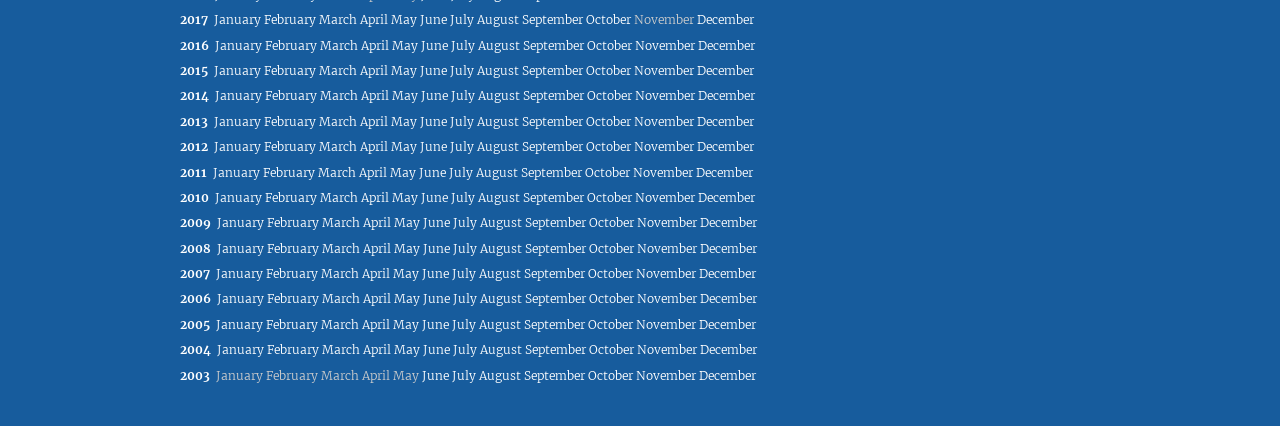Identify the bounding box coordinates of the clickable region to carry out the given instruction: "Select November 2014".

[0.495, 0.207, 0.542, 0.243]